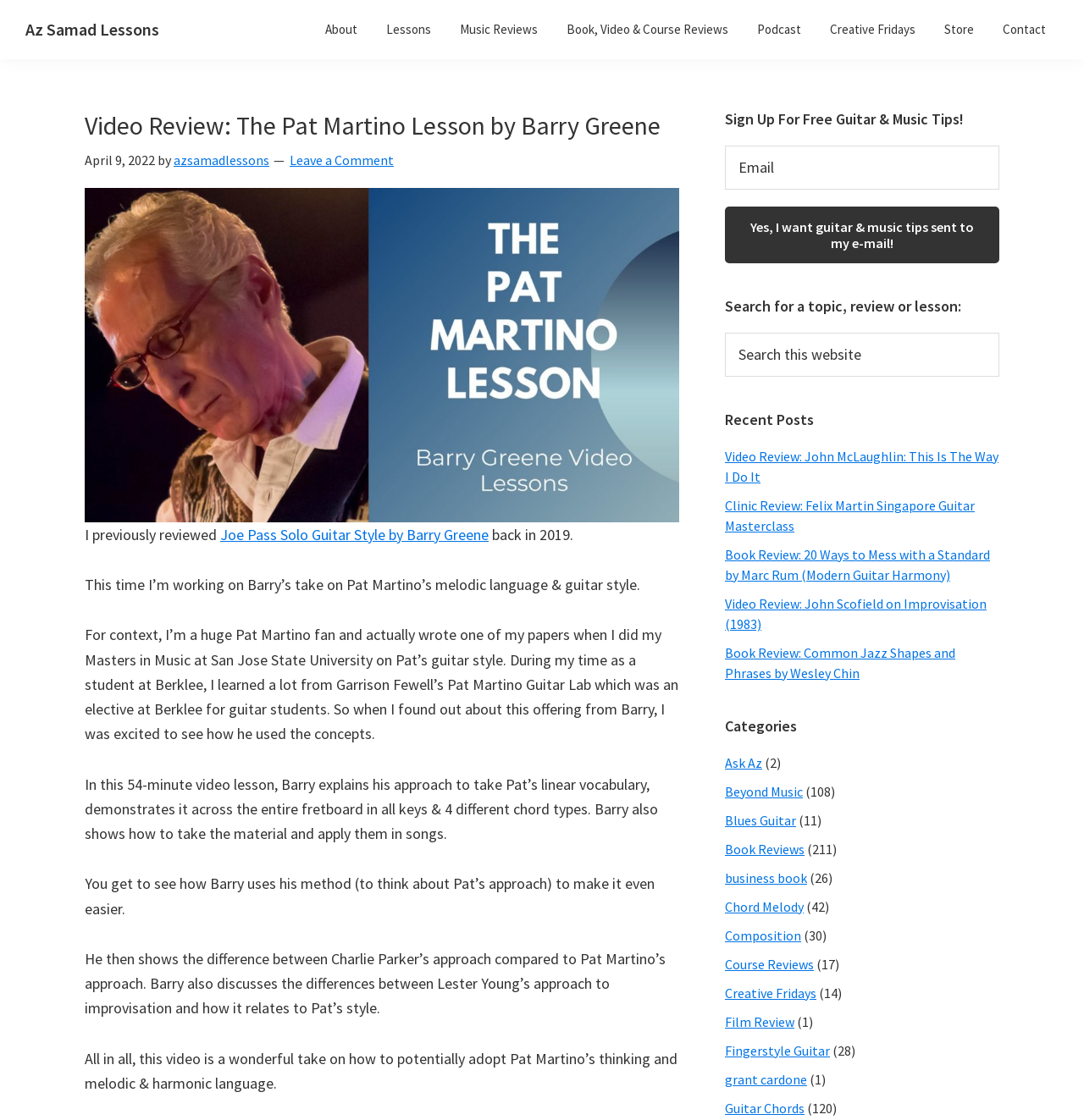Locate the bounding box coordinates of the element to click to perform the following action: 'Click the 'Lessons' link in the main navigation'. The coordinates should be given as four float values between 0 and 1, in the form of [left, top, right, bottom].

[0.345, 0.011, 0.409, 0.041]